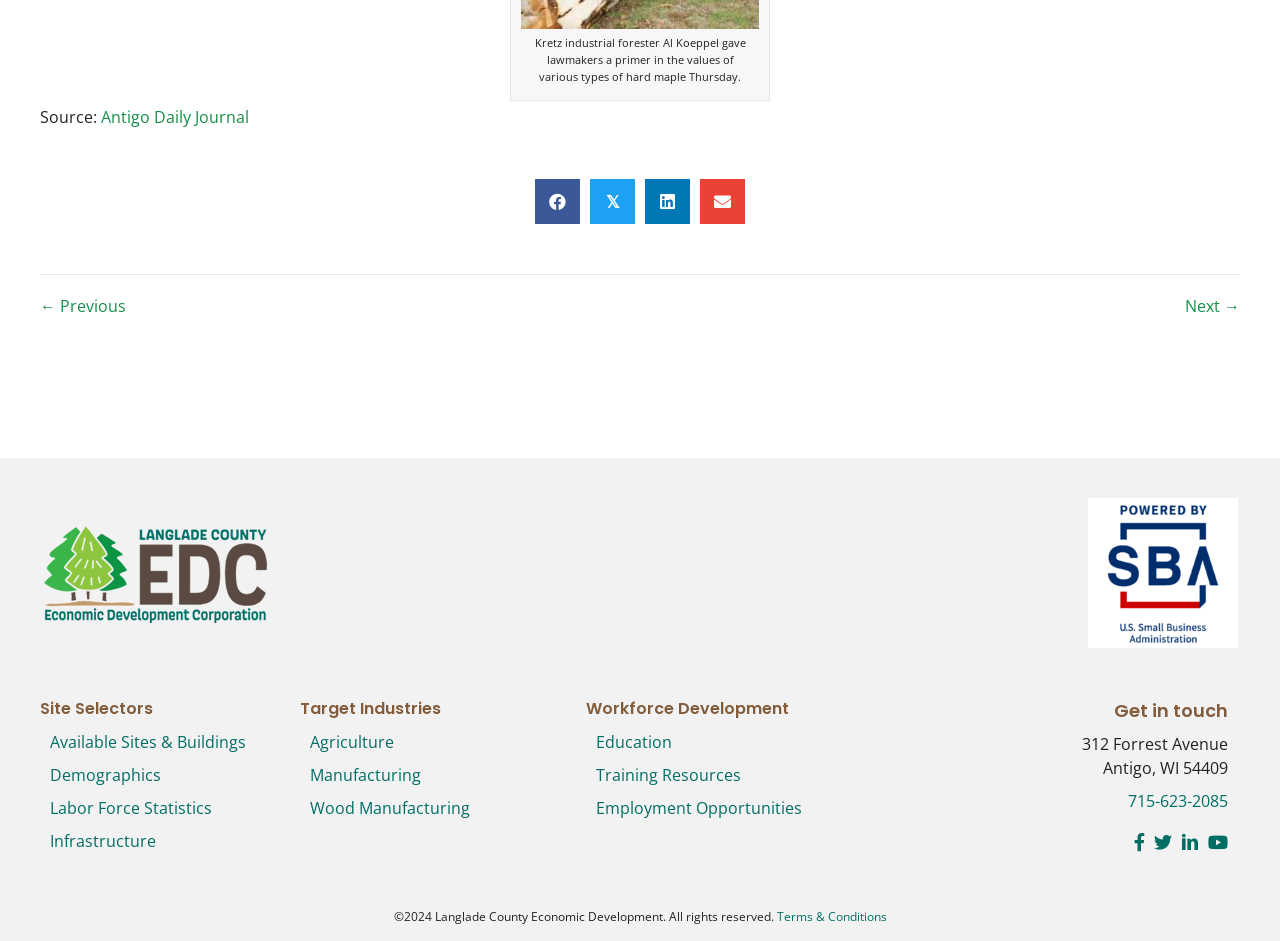Predict the bounding box coordinates of the UI element that matches this description: "Infrastructure". The coordinates should be in the format [left, top, right, bottom] with each value between 0 and 1.

[0.039, 0.882, 0.122, 0.906]